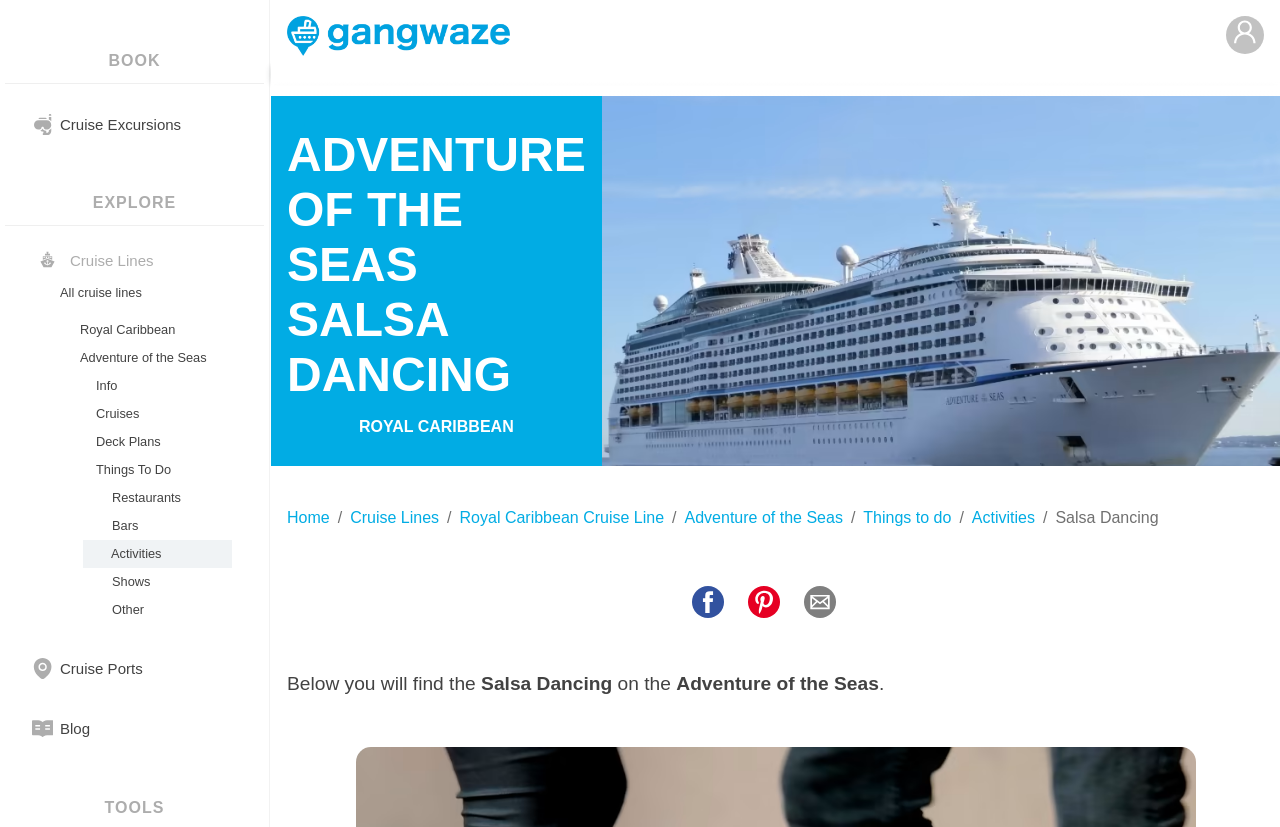Give a detailed account of the webpage's layout and content.

The webpage is about Salsa Dancing on the Adventure of the Seas cruise ship. At the top, there are two headings, "BOOK" and "EXPLORE", with an image and a link to "Cruise Excursions" in between. Below these headings, there are several links to different cruise lines, including Royal Caribbean, and specific ship information, such as deck plans and things to do.

On the left side, there is a navigation menu with links to various sections, including "Info", "Cruises", "Deck Plans", "Things To Do", "Restaurants", "Bars", "Activities", "Shows", and "Other". There are also images of an environment and a "read" icon.

In the main content area, there is a heading "ADVENTURE OF THE SEAS SALSA DANCING" followed by a heading "ROYAL CARIBBEAN". Below these headings, there are links to "Home", "Cruise Lines", and "Royal Caribbean Cruise Line", as well as a breadcrumb trail showing the current page's location.

The main content of the page is about Salsa Dancing on the Adventure of the Seas, with a brief description and links to share the page on social media. There are three buttons to share on Facebook, Pinterest, and via email. The page also has a section that describes the location of Salsa Dancing on the ship, with text that reads "Below you will find the Salsa Dancing on the Adventure of the Seas."